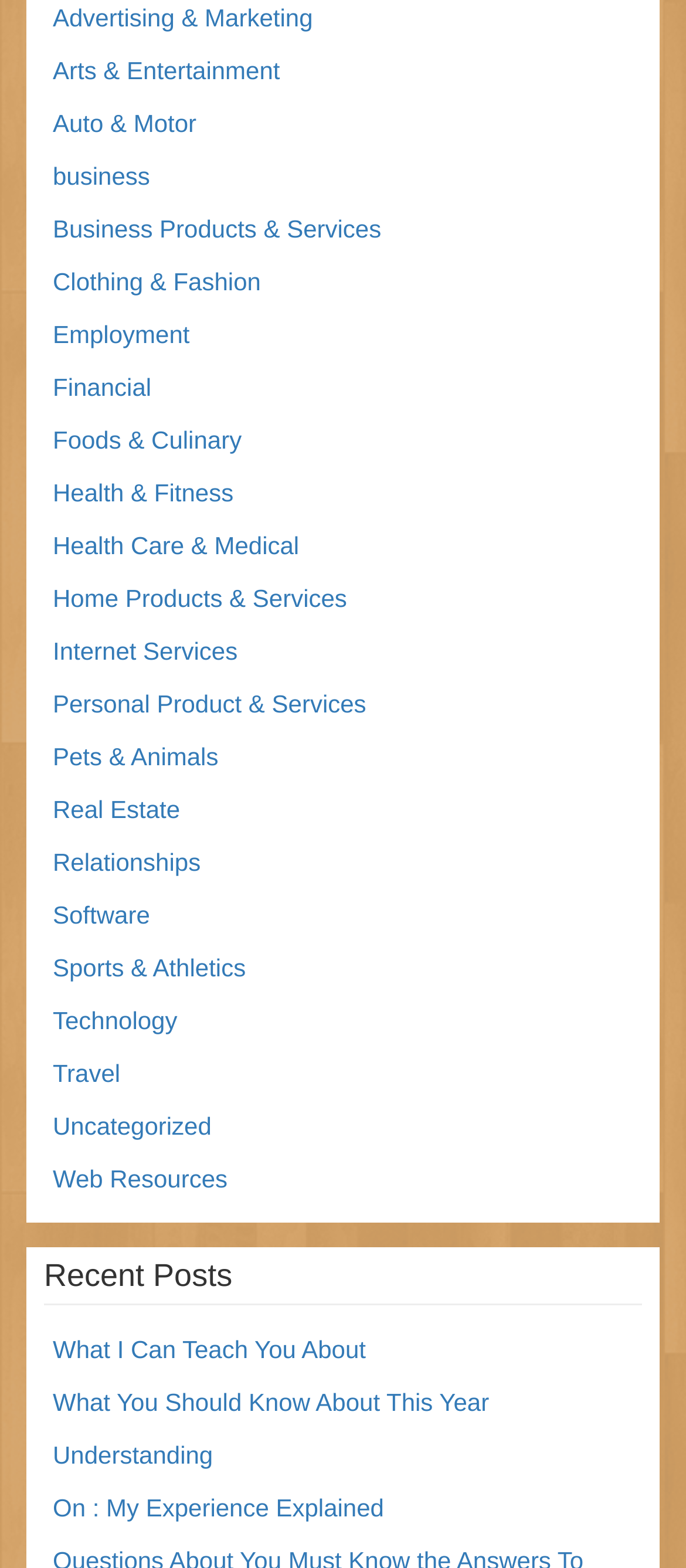Please provide the bounding box coordinates for the UI element as described: "alt="George J Keller & Sons"". The coordinates must be four floats between 0 and 1, represented as [left, top, right, bottom].

None